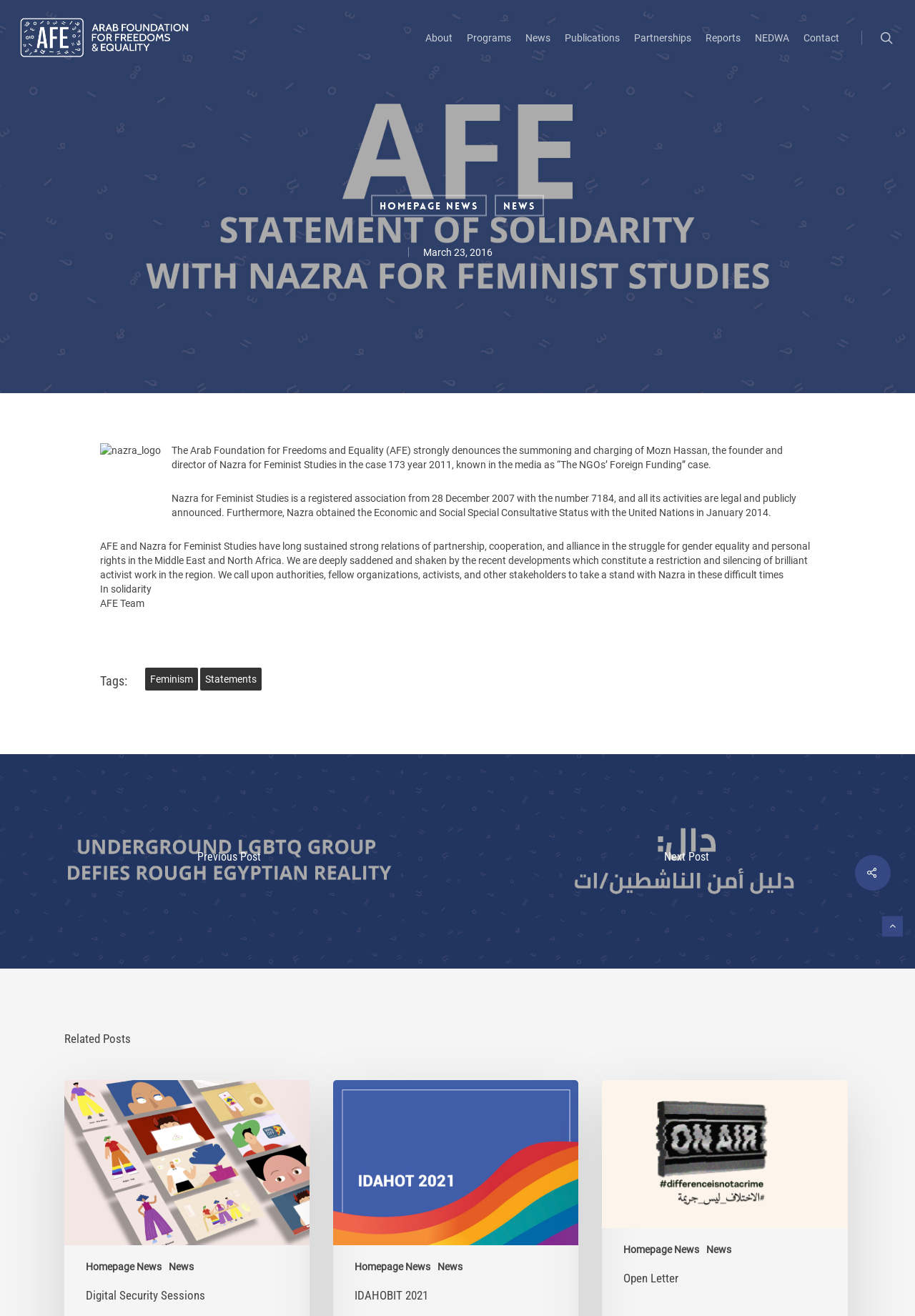Using the provided description: "search", find the bounding box coordinates of the corresponding UI element. The output should be four float numbers between 0 and 1, in the format [left, top, right, bottom].

[0.942, 0.0, 1.0, 0.057]